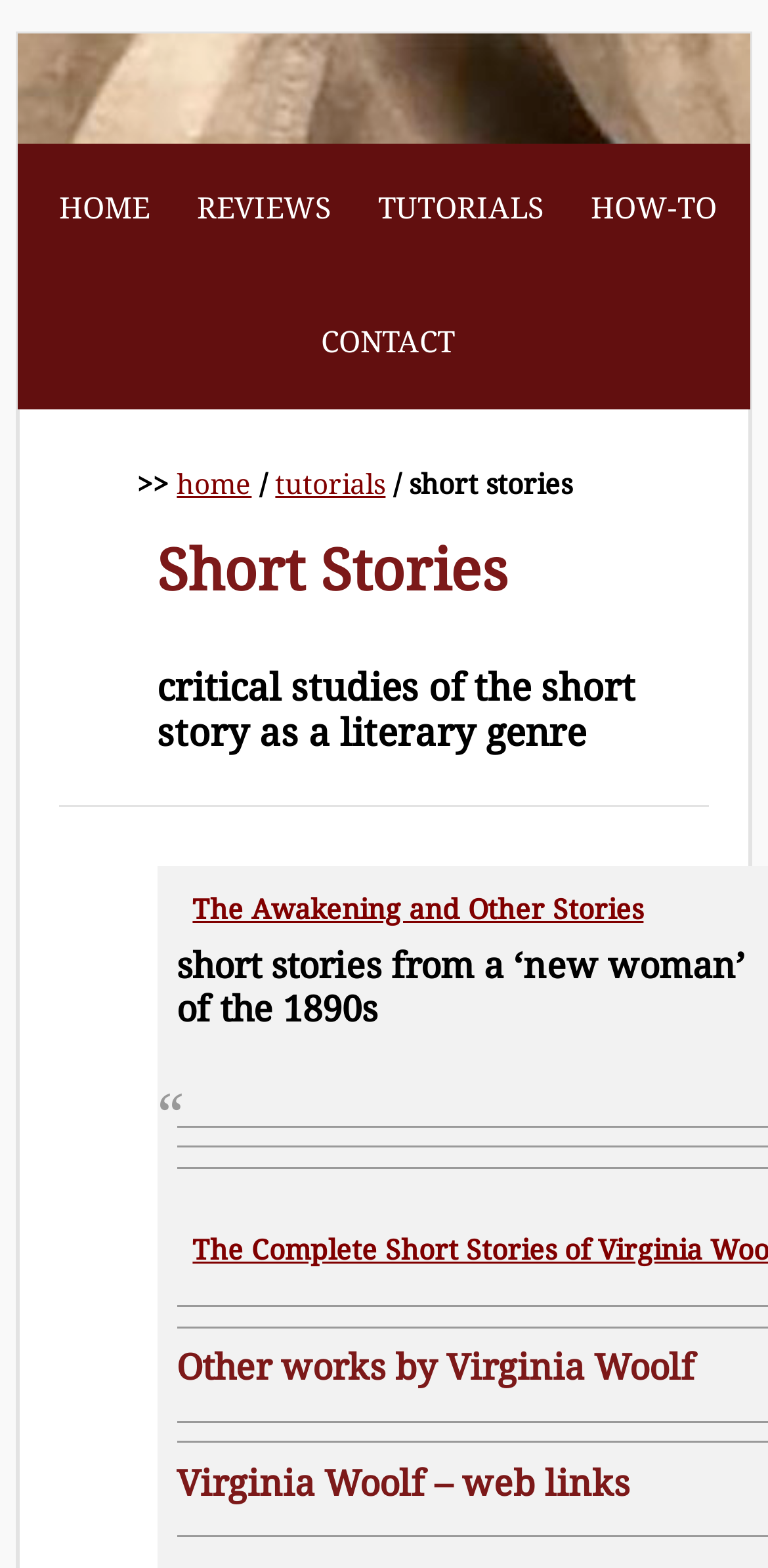How many navigation links are available?
Answer the question based on the image using a single word or a brief phrase.

5